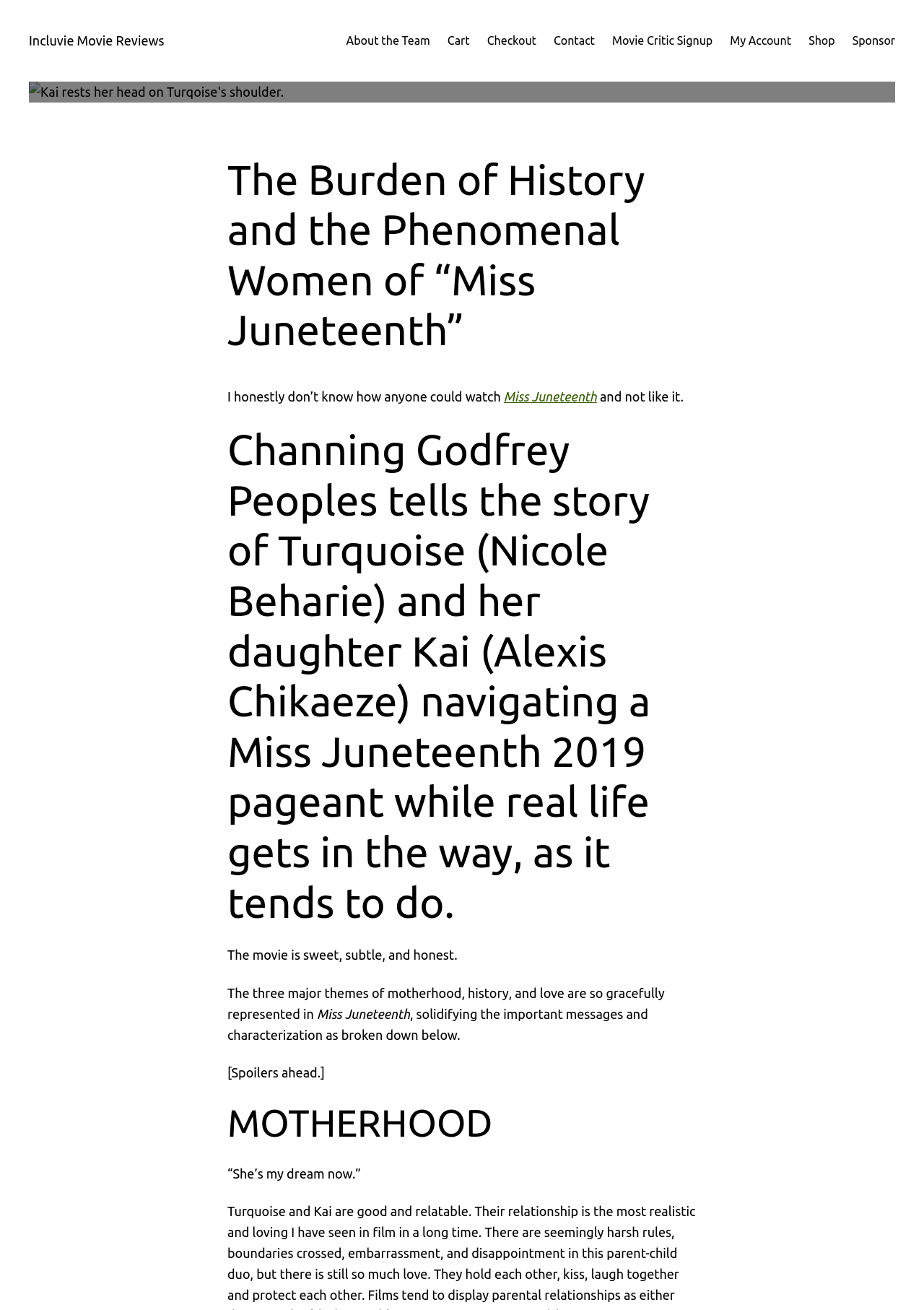Locate the bounding box coordinates of the area where you should click to accomplish the instruction: "Click on the 'Incluvie Movie Reviews' link".

[0.031, 0.025, 0.178, 0.036]